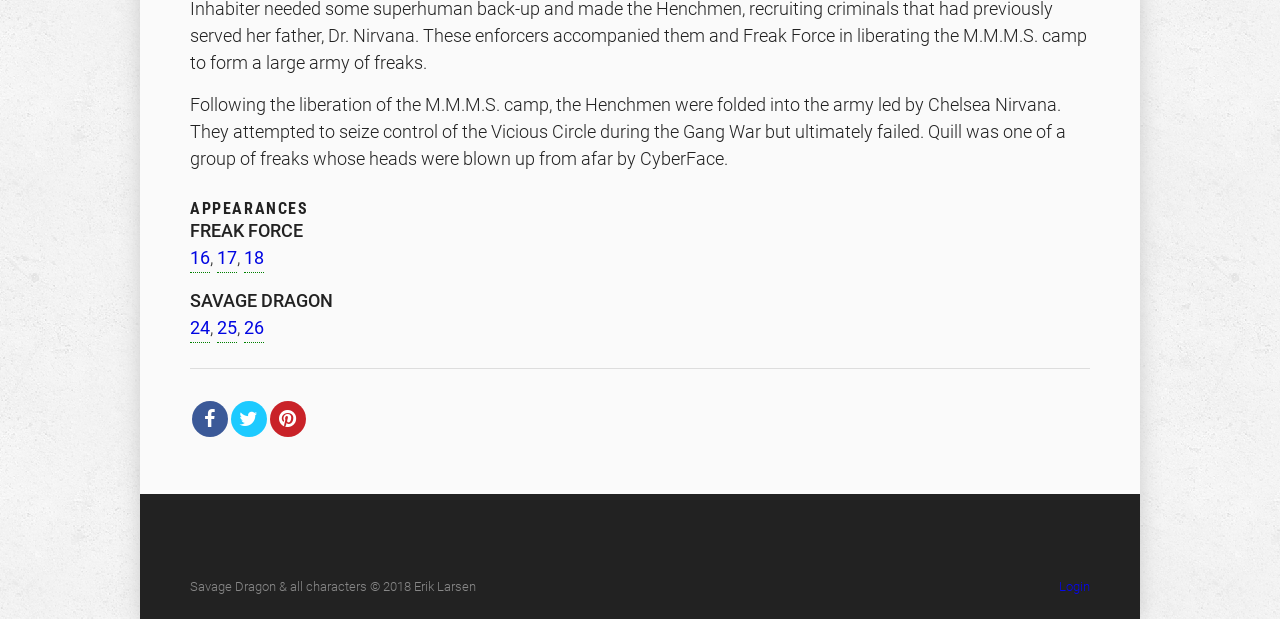Please pinpoint the bounding box coordinates for the region I should click to adhere to this instruction: "View issue 16".

[0.148, 0.396, 0.164, 0.441]